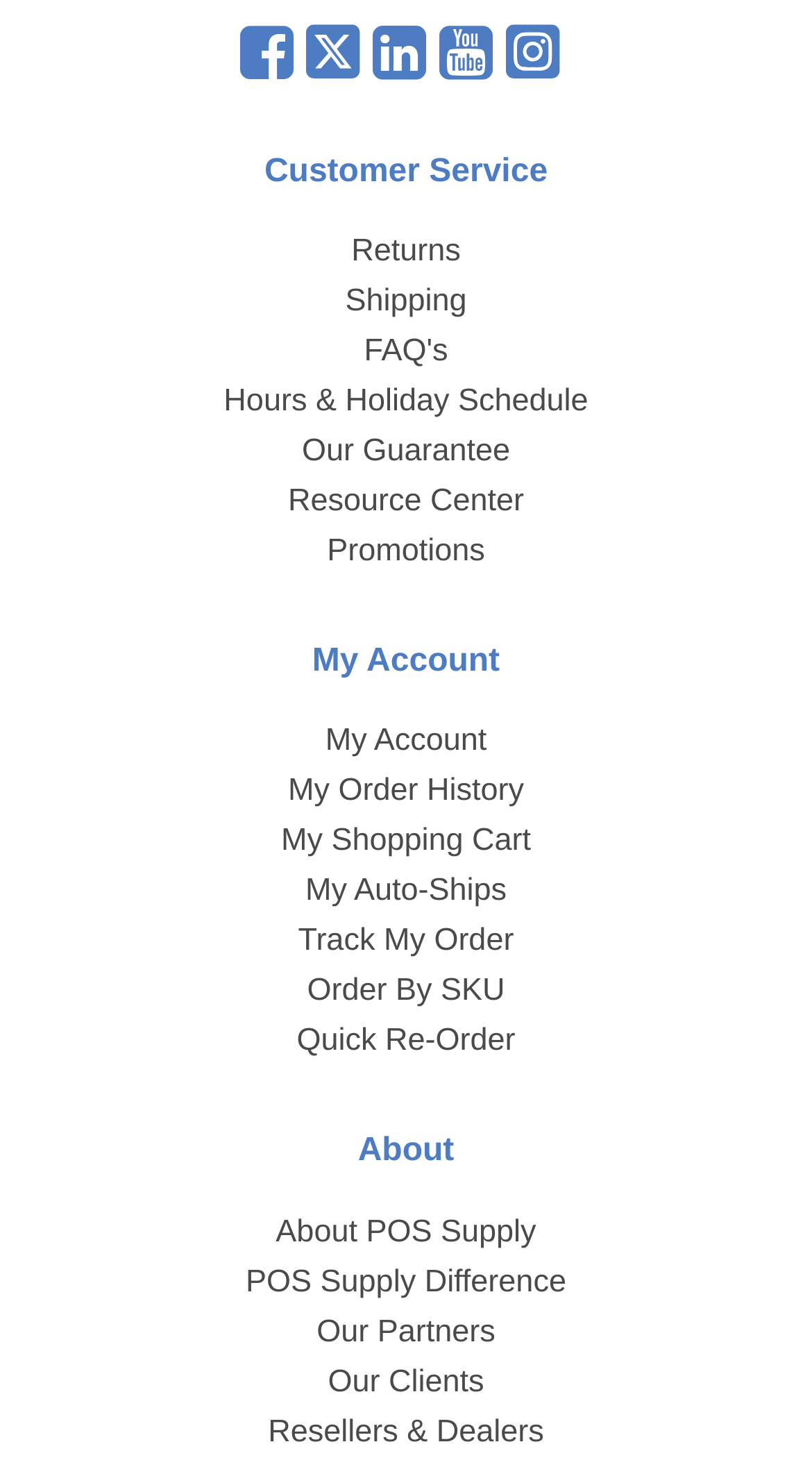Please identify the bounding box coordinates of the area that needs to be clicked to fulfill the following instruction: "Learn about POS Supply."

[0.34, 0.827, 0.66, 0.852]